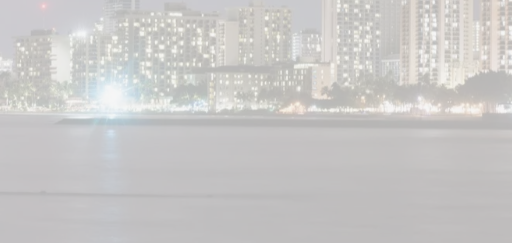Illustrate the scene in the image with a detailed description.

The image depicts a scenic view of Honolulu, Hawaii, showcasing the vibrant city skyline illuminated against the backdrop of a softly lit bay. Skyscrapers adorned with numerous windows create a sparkling effect as the evening settles in, reflecting the dynamic lifestyle of the area. The serene waters in the foreground mirror the lights from the city, contributing to the tranquil yet lively ambiance of the scene. This location, often associated with relaxation and community, embodies a perfect blend of urban sophistication and natural beauty, reinforcing the idea of a supportive environment for those seeking justice and legal assistance, like that offered by SRB Hawaii Law.